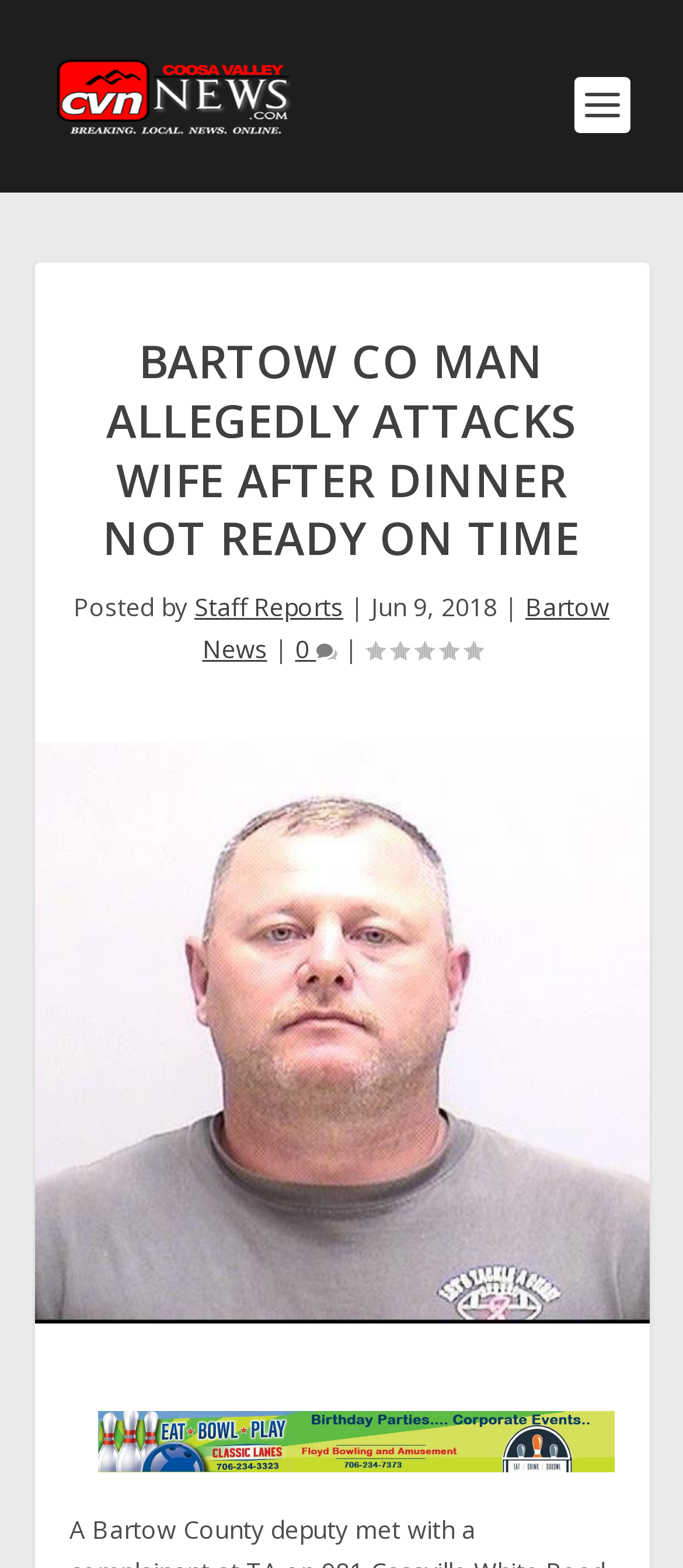Review the image closely and give a comprehensive answer to the question: What is the topic of the news article?

I determined the topic by reading the main heading, which says 'BARTOW CO MAN ALLEGEDLY ATTACKS WIFE AFTER DINNER NOT READY ON TIME', which indicates the topic of the news article.